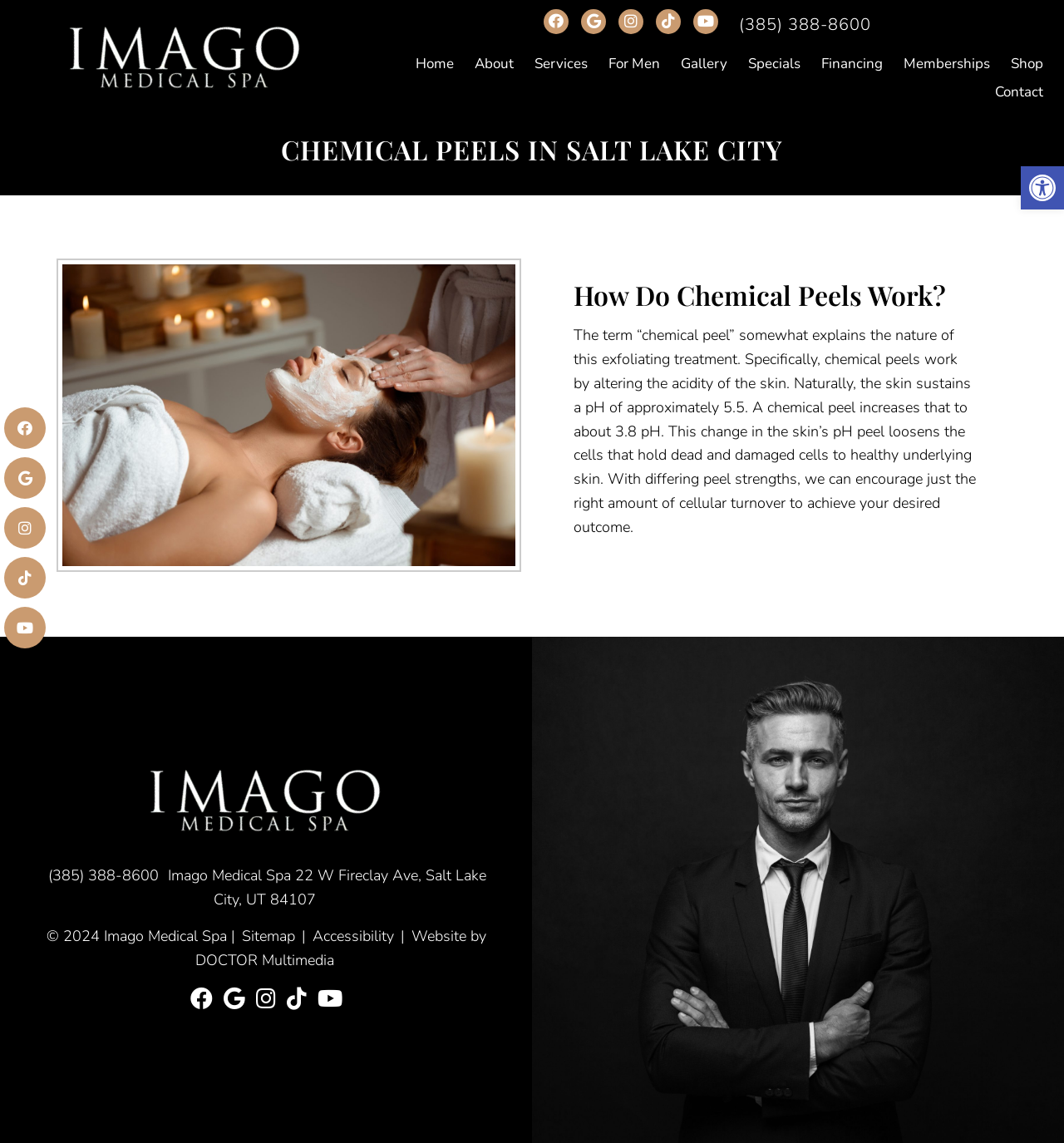Please locate the bounding box coordinates of the element that needs to be clicked to achieve the following instruction: "Contact Imago Medical Spa". The coordinates should be four float numbers between 0 and 1, i.e., [left, top, right, bottom].

[0.927, 0.068, 0.988, 0.093]